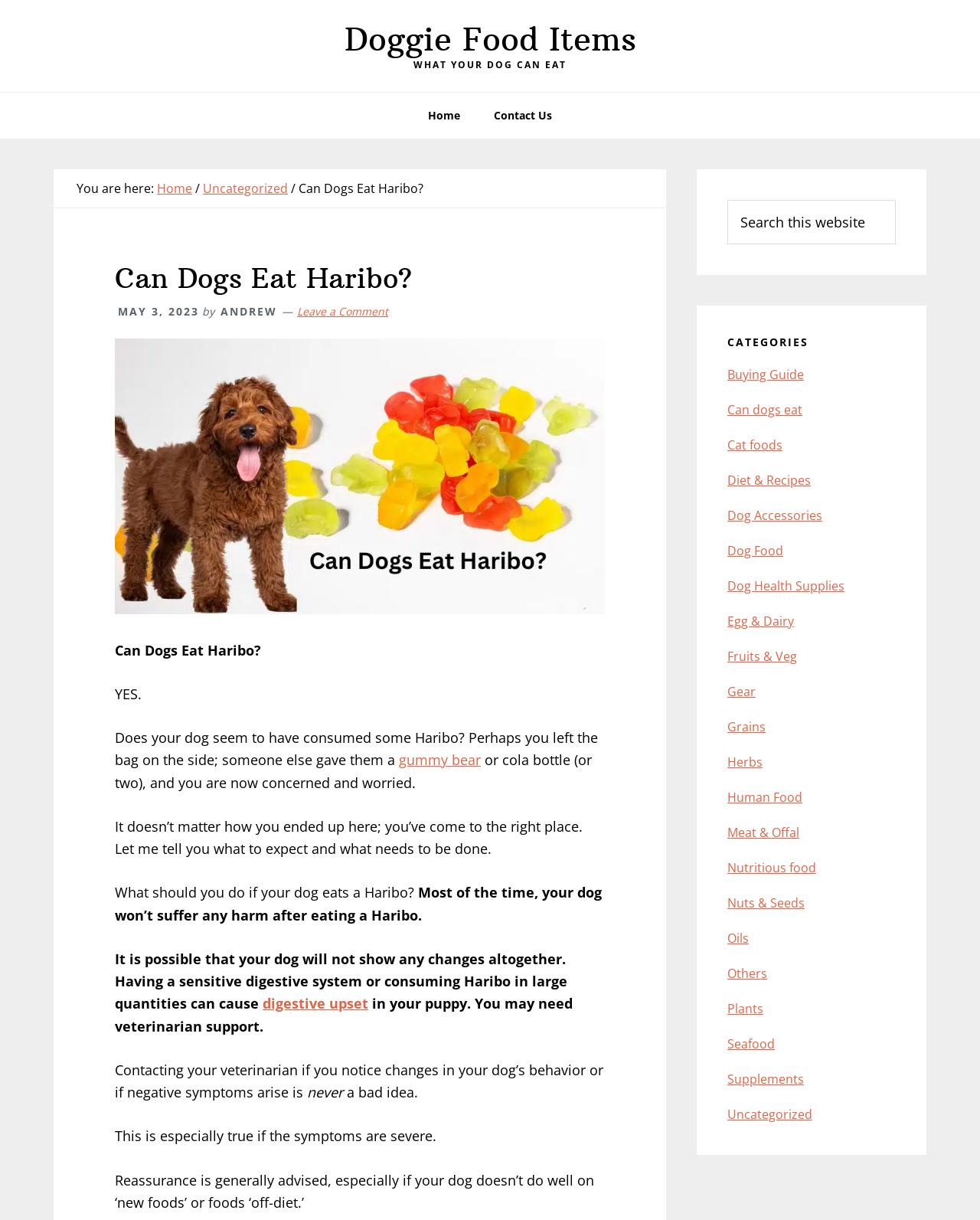Calculate the bounding box coordinates of the UI element given the description: "Dog Health Supplies".

[0.742, 0.473, 0.862, 0.487]